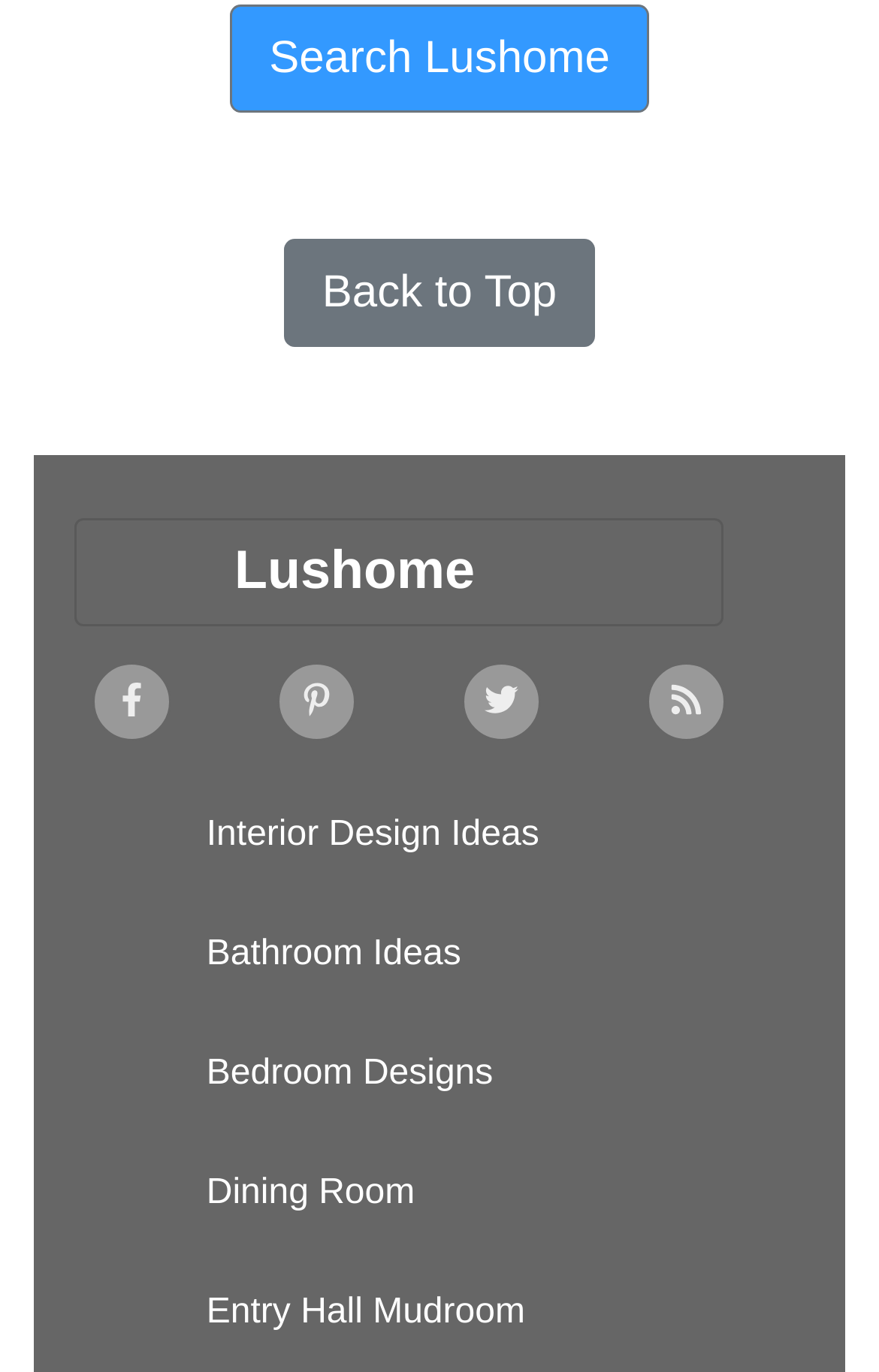Identify the bounding box coordinates for the region of the element that should be clicked to carry out the instruction: "Search Lushome". The bounding box coordinates should be four float numbers between 0 and 1, i.e., [left, top, right, bottom].

[0.263, 0.003, 0.737, 0.082]